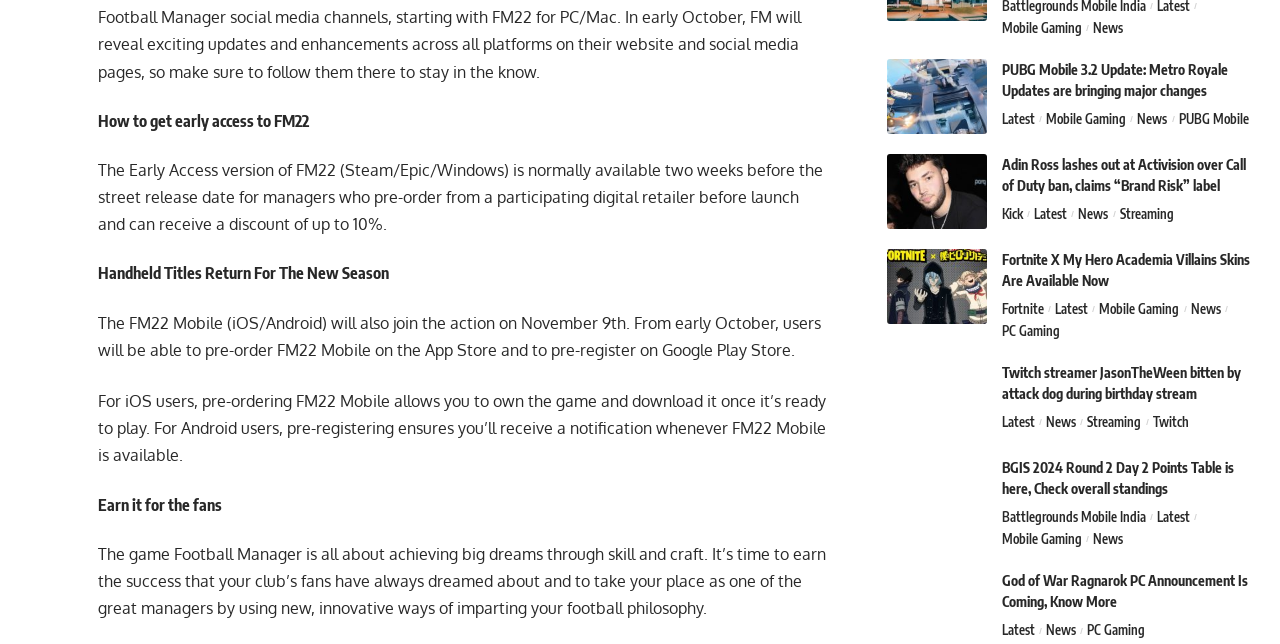Reply to the question with a brief word or phrase: What is the topic of the first heading?

Early access to FM22